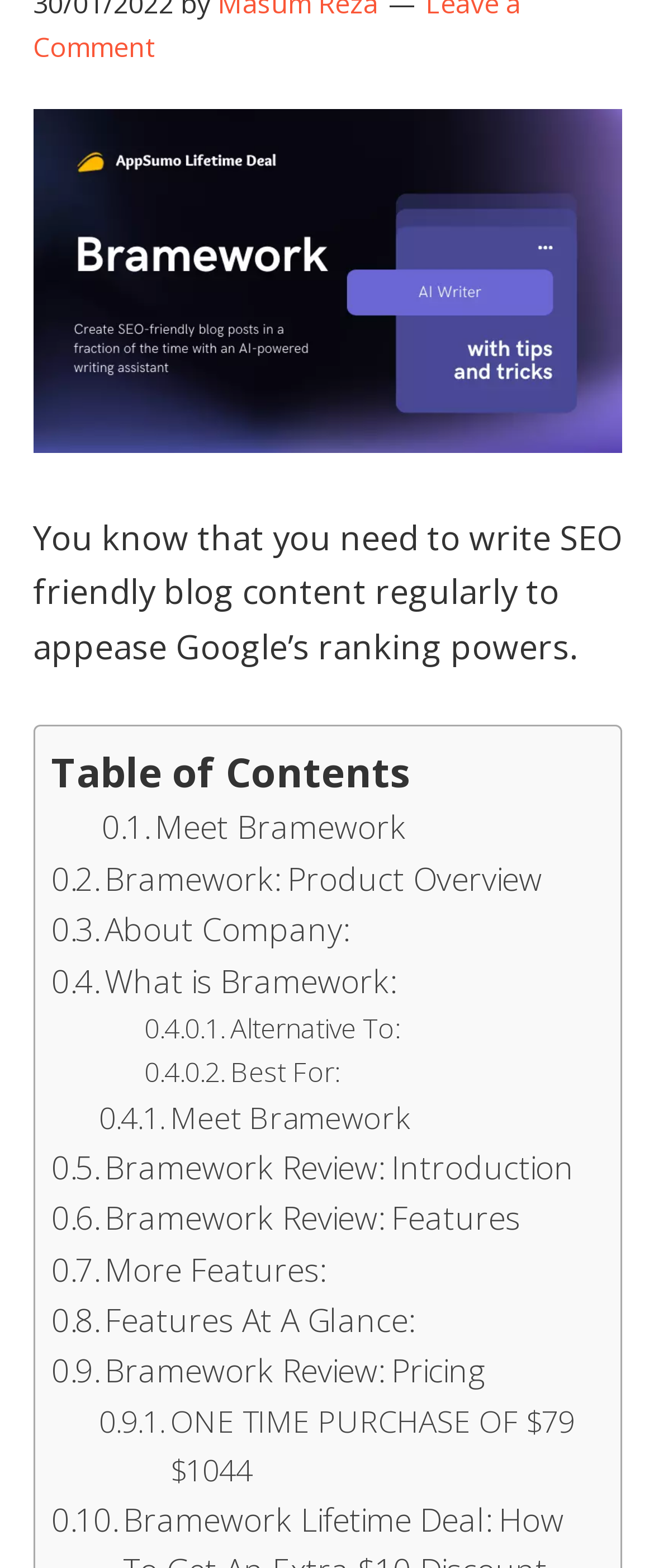Determine the bounding box for the described UI element: "More Features:".

[0.078, 0.794, 0.496, 0.826]